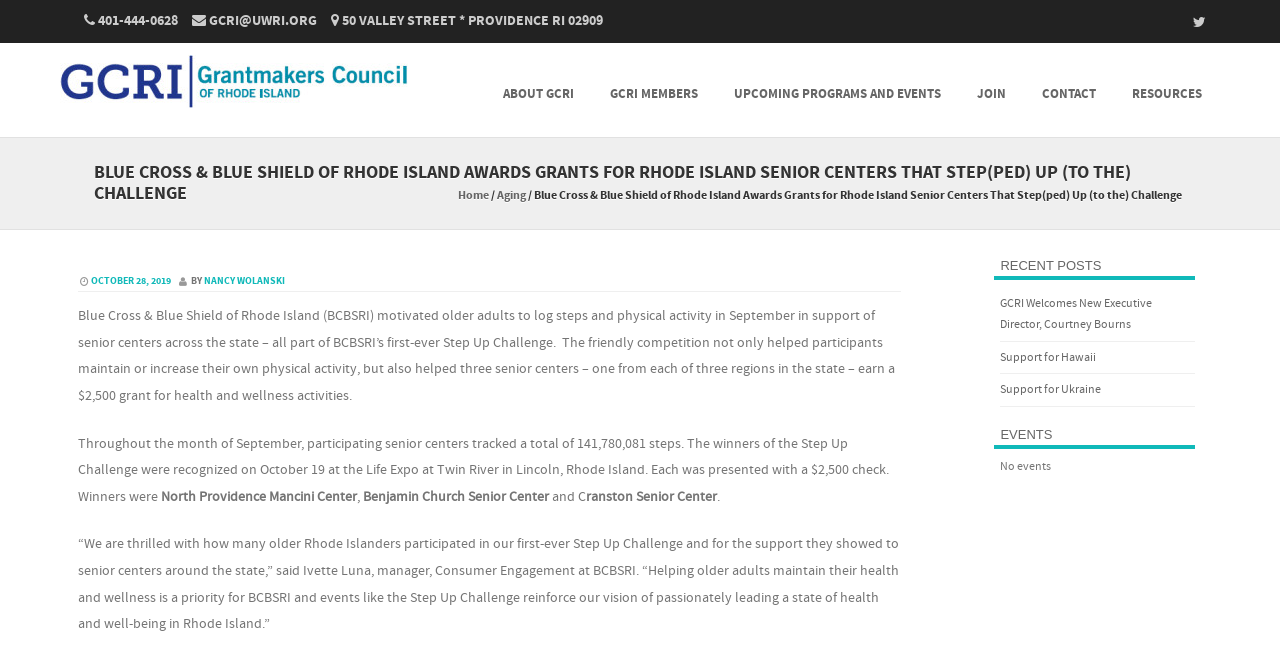Identify the bounding box coordinates of the clickable section necessary to follow the following instruction: "Skip to content". The coordinates should be presented as four float numbers from 0 to 1, i.e., [left, top, right, bottom].

[0.319, 0.066, 0.429, 0.205]